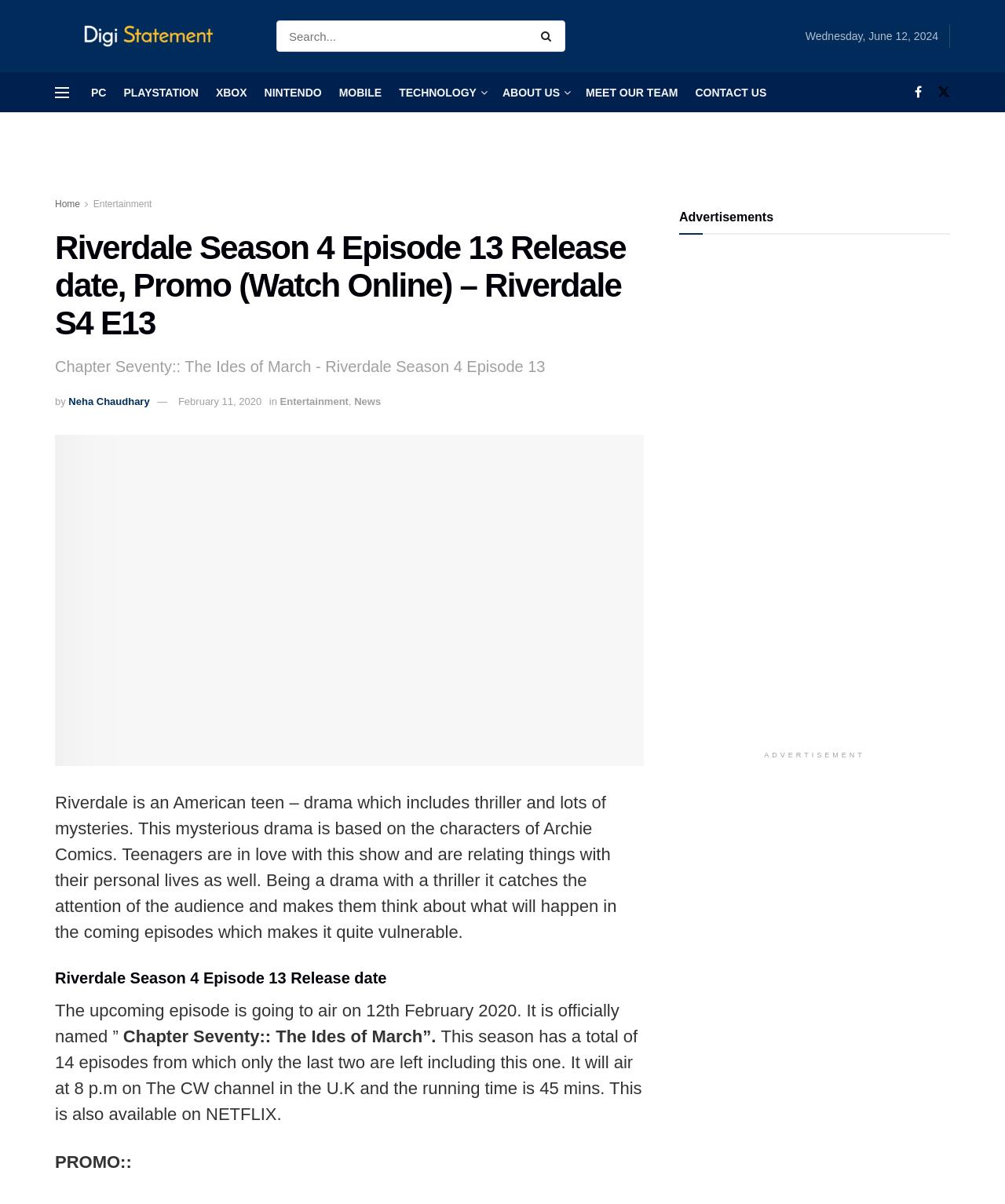Please provide a detailed answer to the question below by examining the image:
What is the release date of Riverdale Season 4 Episode 13?

I found the answer by looking at the text content of the webpage, specifically the section that talks about the release date of Riverdale Season 4 Episode 13. The text mentions that the upcoming episode is going to air on 12th February 2020.